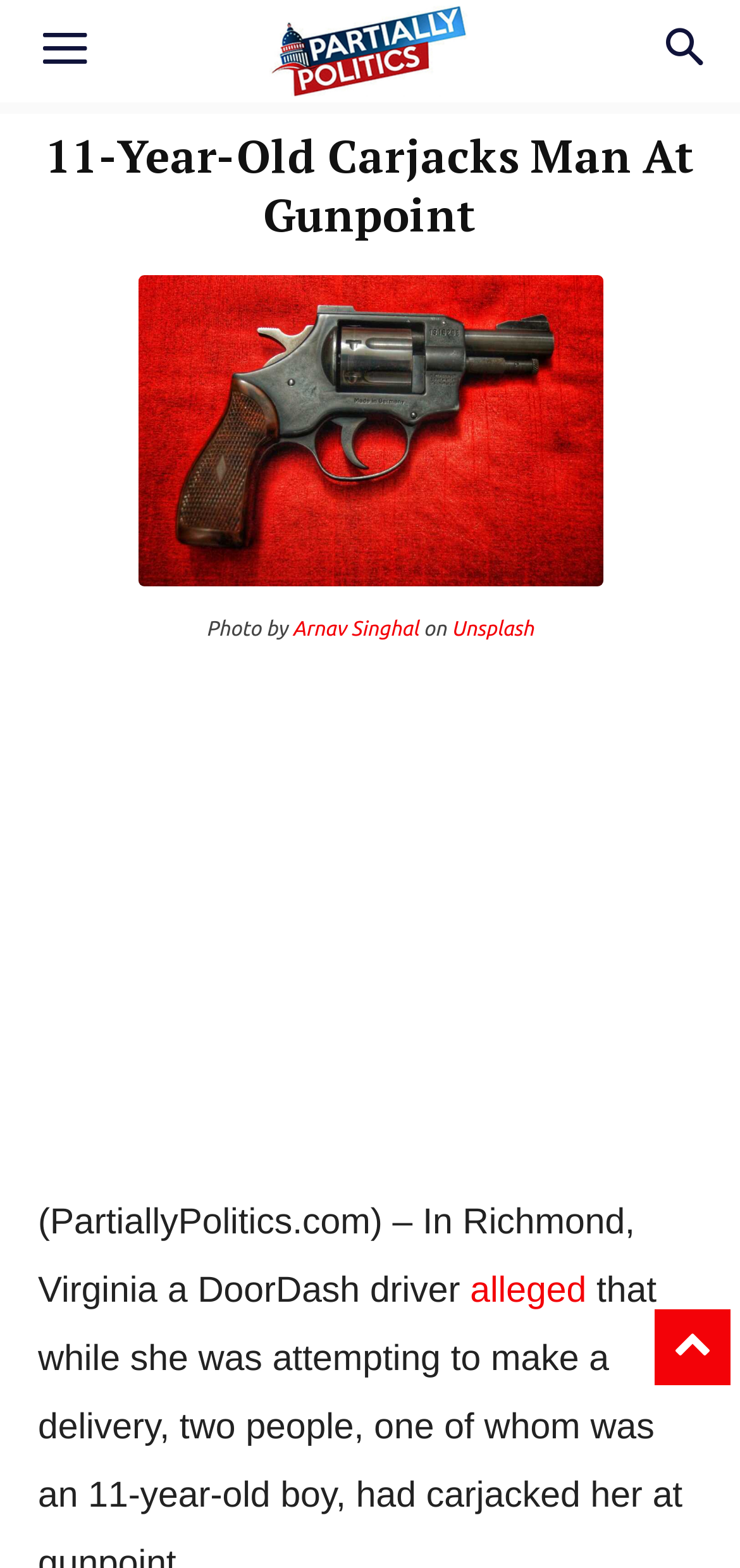Given the element description "aria-label="Advertisement" name="aswift_9" title="Advertisement"", identify the bounding box of the corresponding UI element.

[0.115, 0.43, 0.885, 0.733]